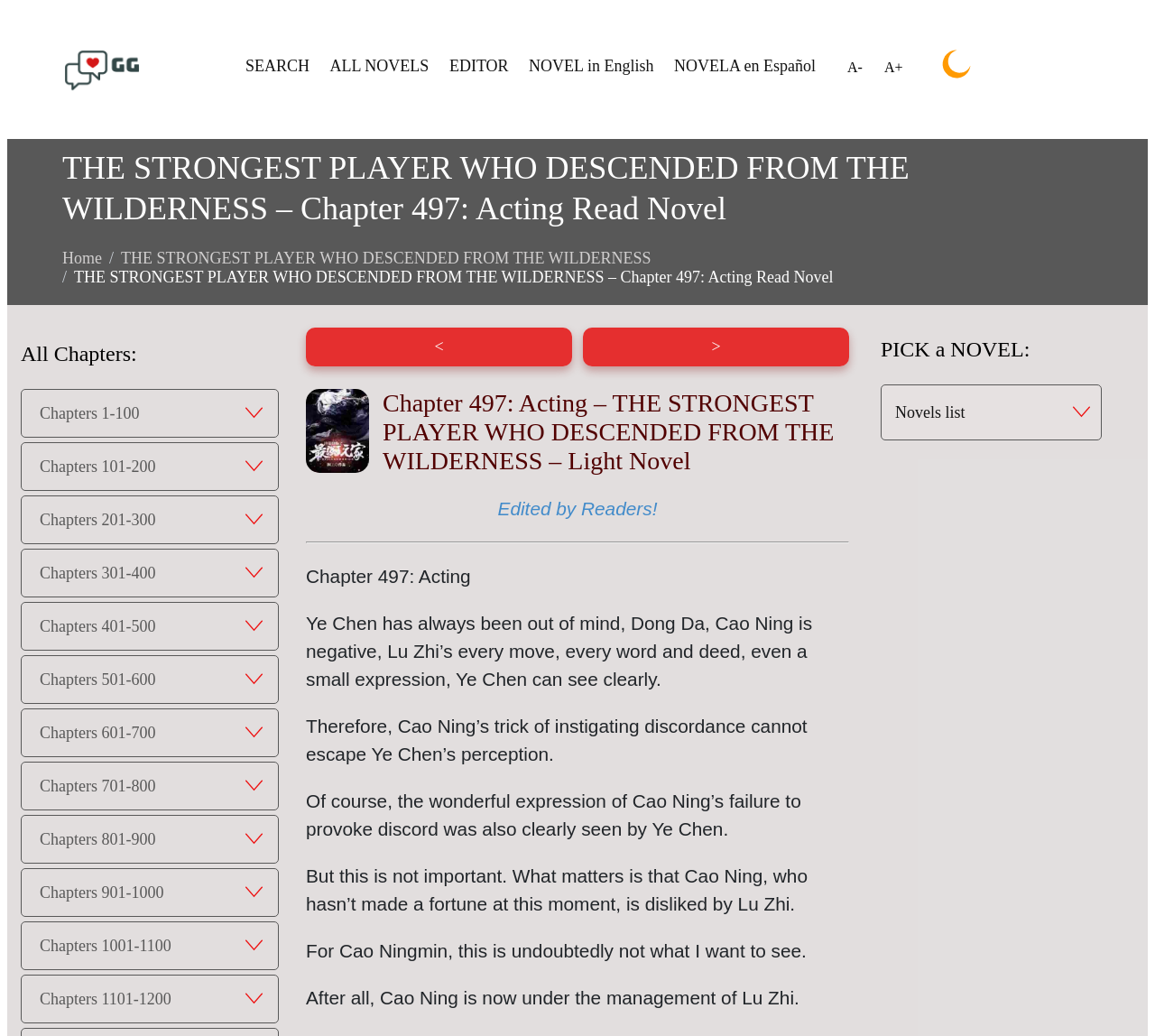What is the current chapter number?
Look at the webpage screenshot and answer the question with a detailed explanation.

I found the answer by looking at the heading element that says 'Chapter 497: Acting – THE STRONGEST PLAYER WHO DESCENDED FROM THE WILDERNESS – Light Novel'.